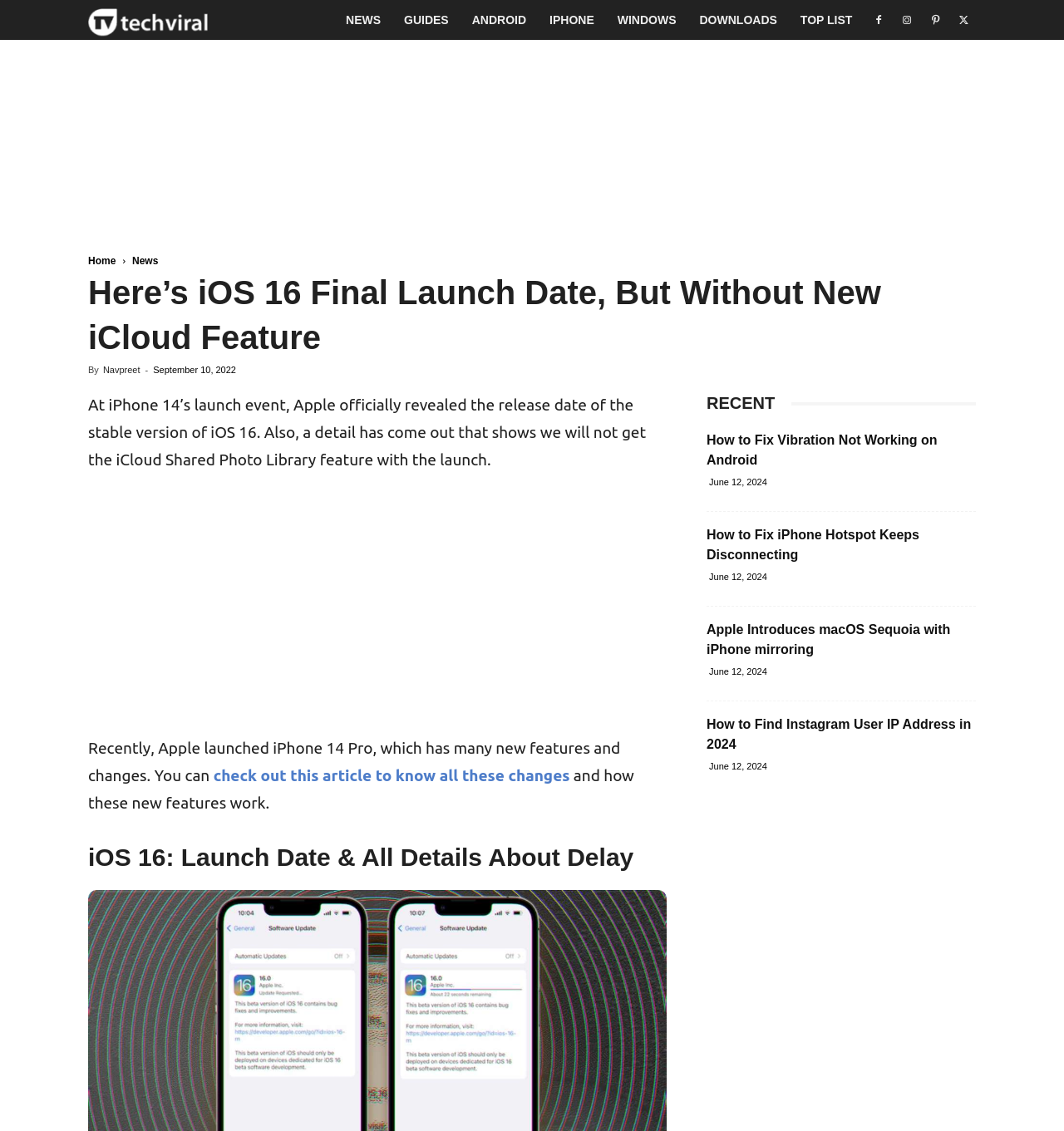Who is the author of the article?
Using the visual information from the image, give a one-word or short-phrase answer.

Navpreet